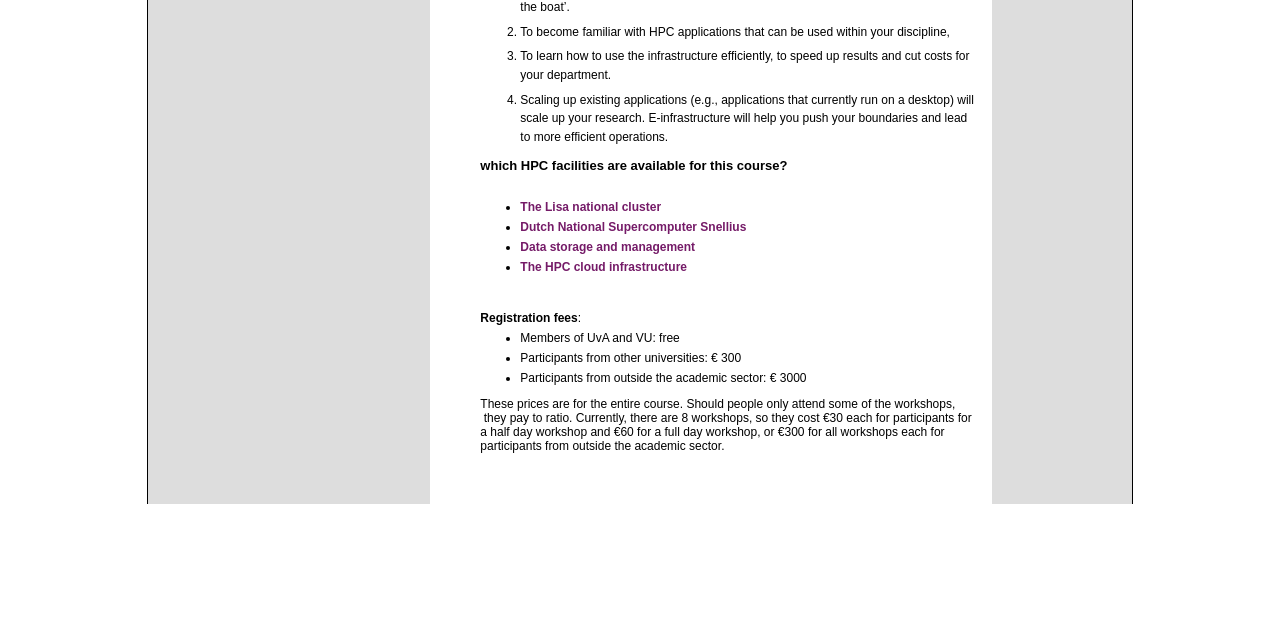Identify the bounding box coordinates for the UI element described as follows: The HPC cloud infrastructure. Use the format (top-left x, top-left y, bottom-right x, bottom-right y) and ensure all values are floating point numbers between 0 and 1.

[0.407, 0.406, 0.537, 0.428]